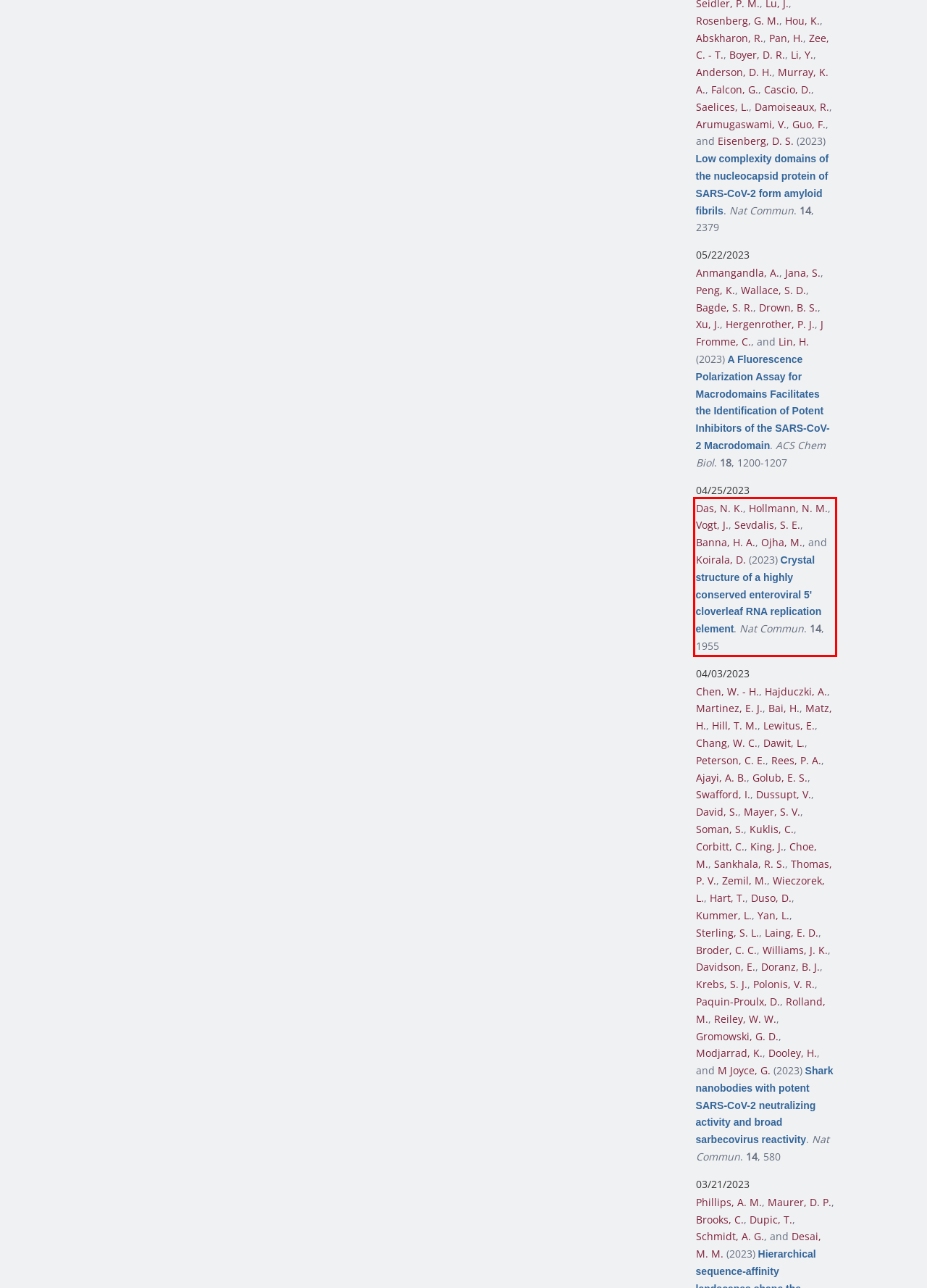Given a screenshot of a webpage with a red bounding box, extract the text content from the UI element inside the red bounding box.

Das, N. K., Hollmann, N. M., Vogt, J., Sevdalis, S. E., Banna, H. A., Ojha, M., and Koirala, D. (2023) Crystal structure of a highly conserved enteroviral 5' cloverleaf RNA replication element. Nat Commun. 14, 1955